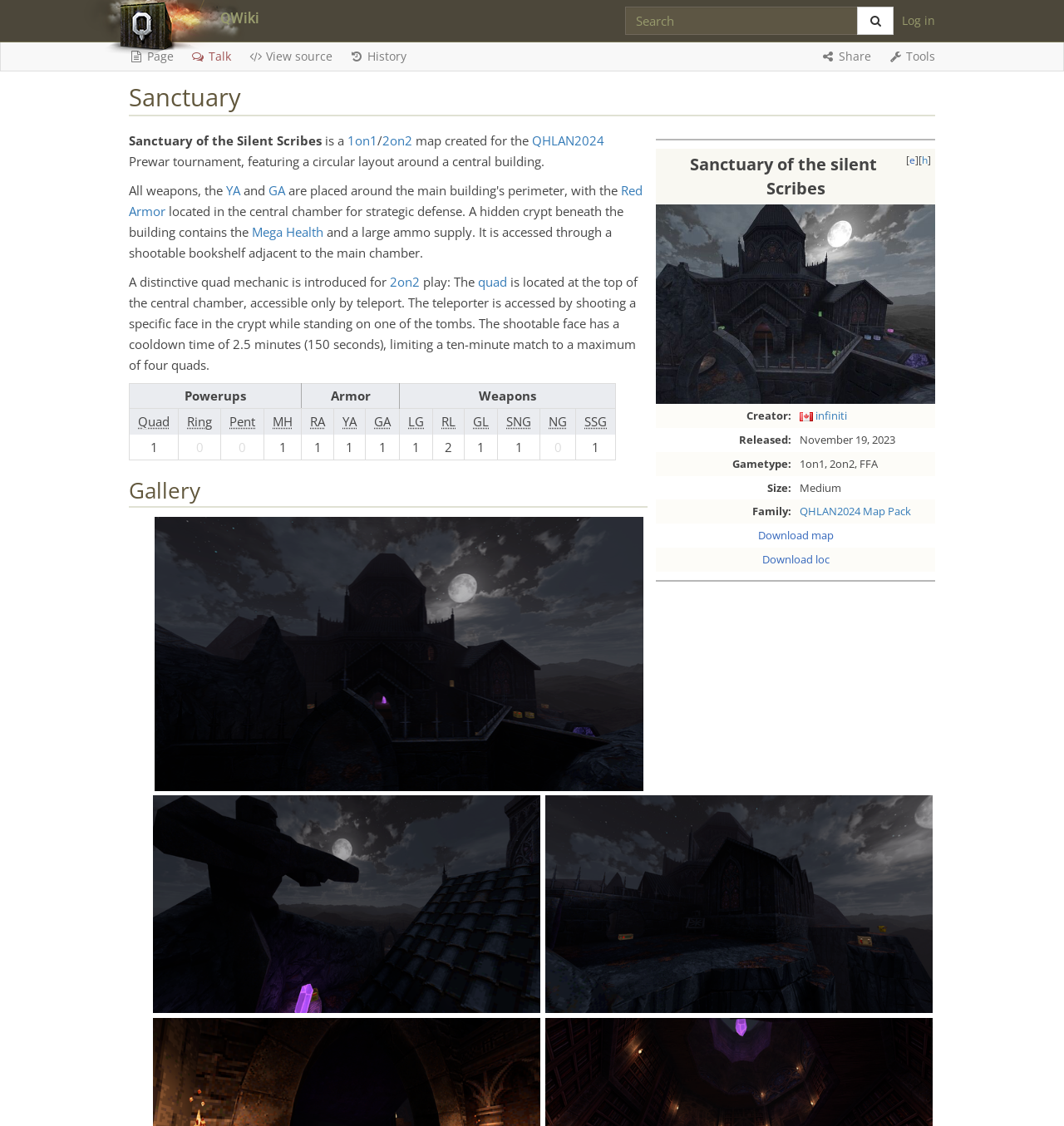Can you specify the bounding box coordinates for the region that should be clicked to fulfill this instruction: "Log in".

[0.84, 0.0, 0.887, 0.037]